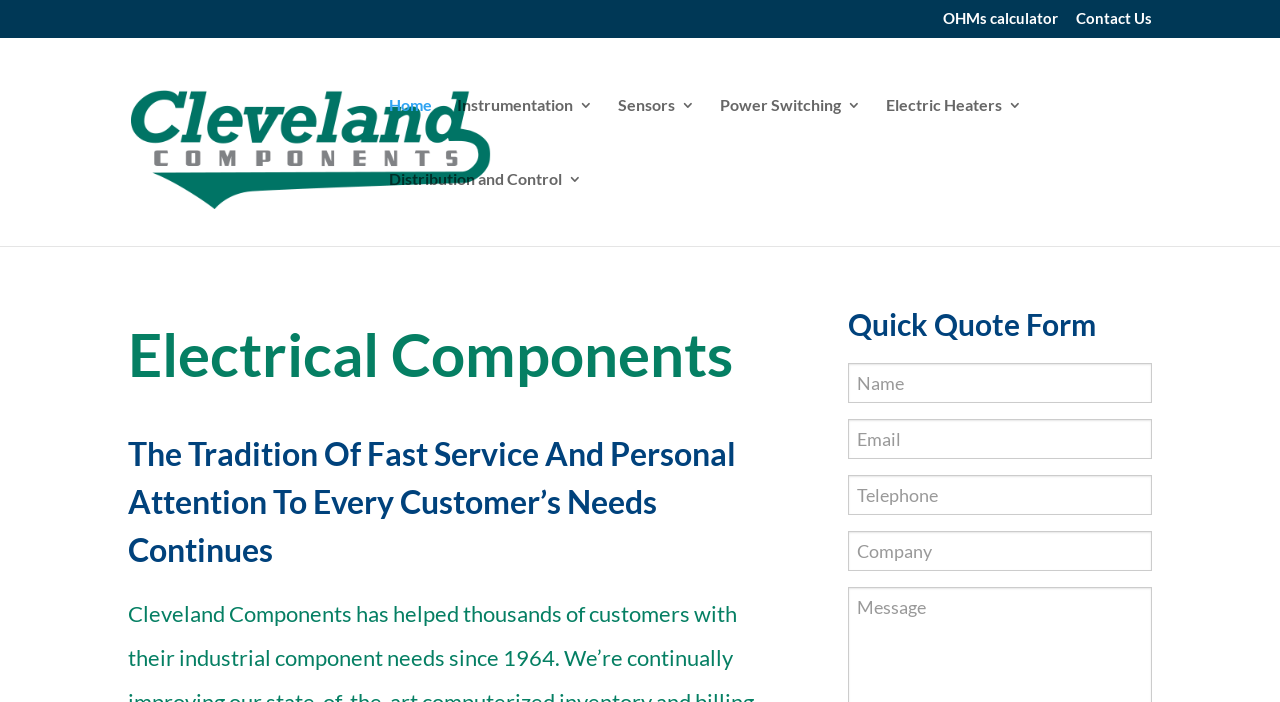Reply to the question with a brief word or phrase: What is the company's role in the industry?

Industrial Sales, Manufacturers’ Representative & Distributor